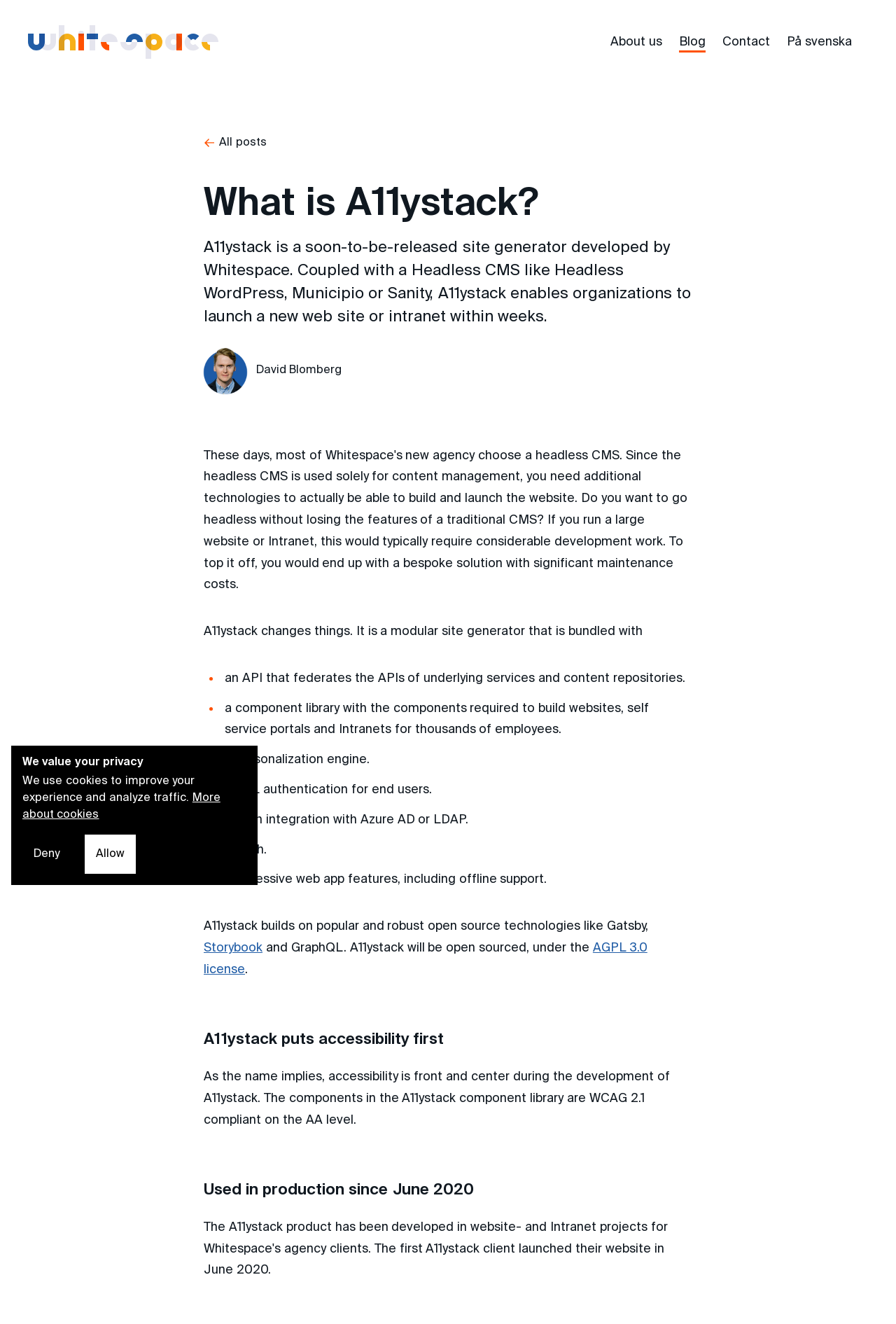Please identify the bounding box coordinates of the clickable area that will allow you to execute the instruction: "Click the 'Contact' link".

[0.806, 0.027, 0.86, 0.036]